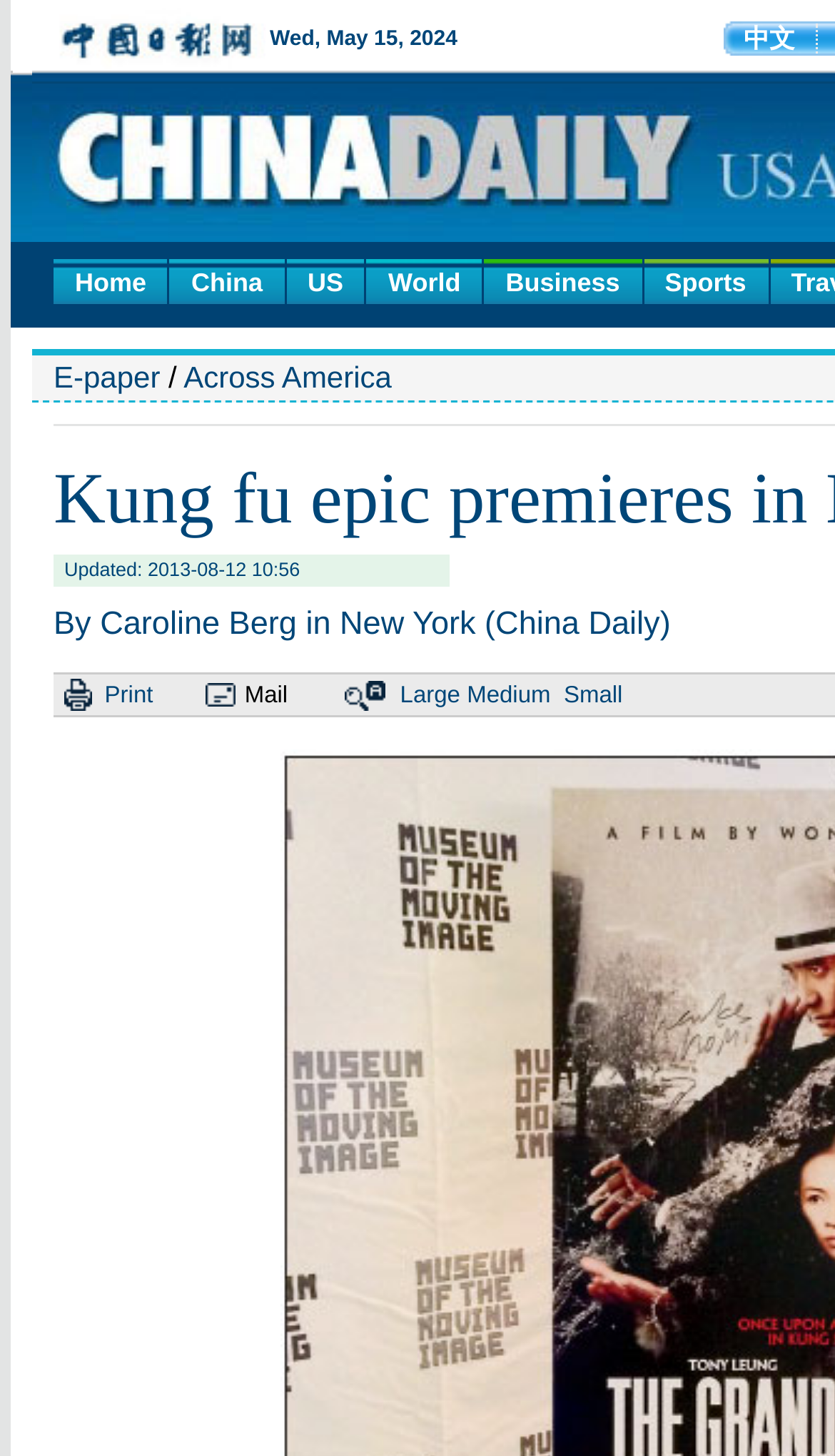What is the date of the update?
Using the information from the image, give a concise answer in one word or a short phrase.

2013-08-12